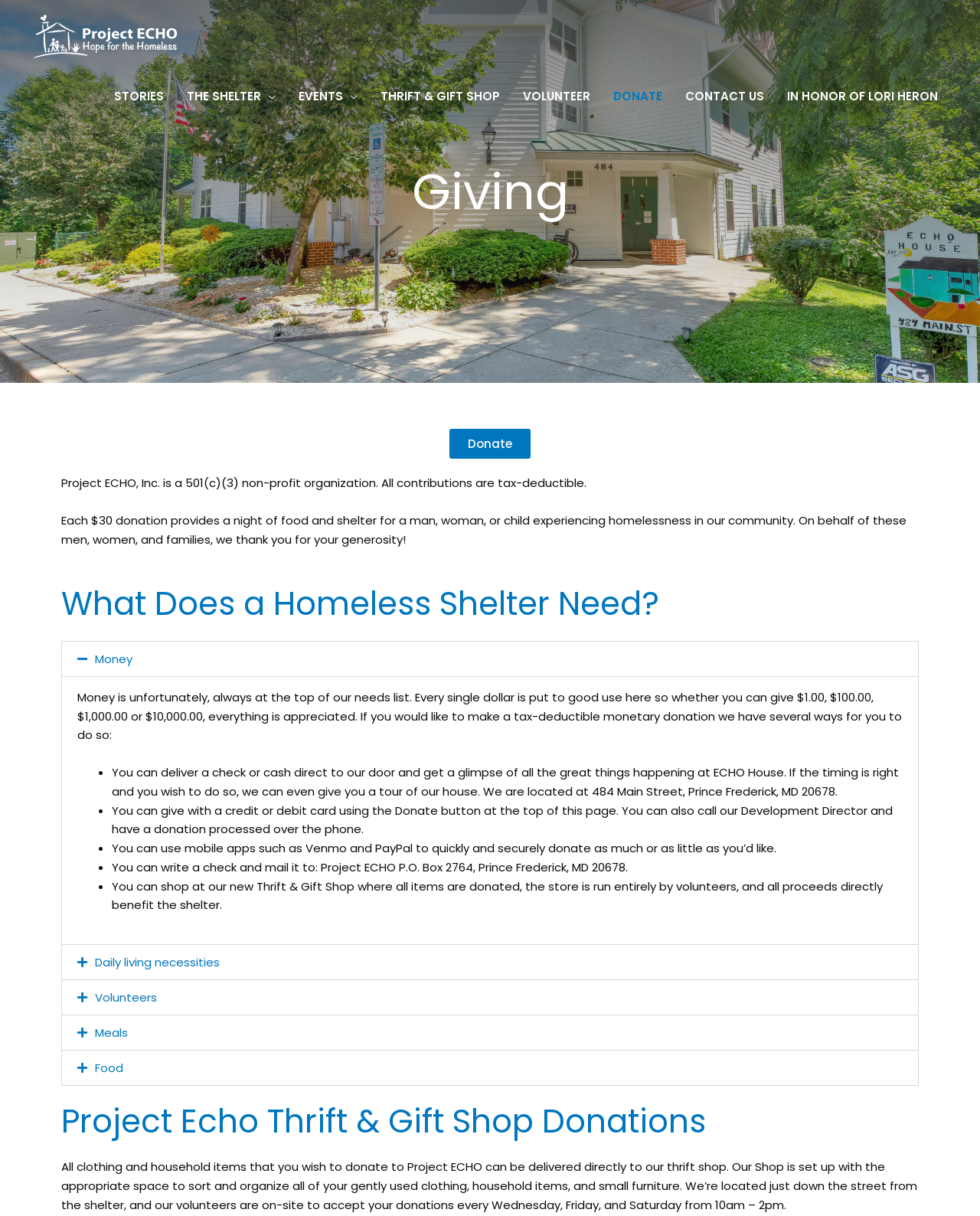Identify the bounding box coordinates of the clickable region required to complete the instruction: "Click the VOLUNTEER link". The coordinates should be given as four float numbers within the range of 0 and 1, i.e., [left, top, right, bottom].

[0.522, 0.061, 0.614, 0.098]